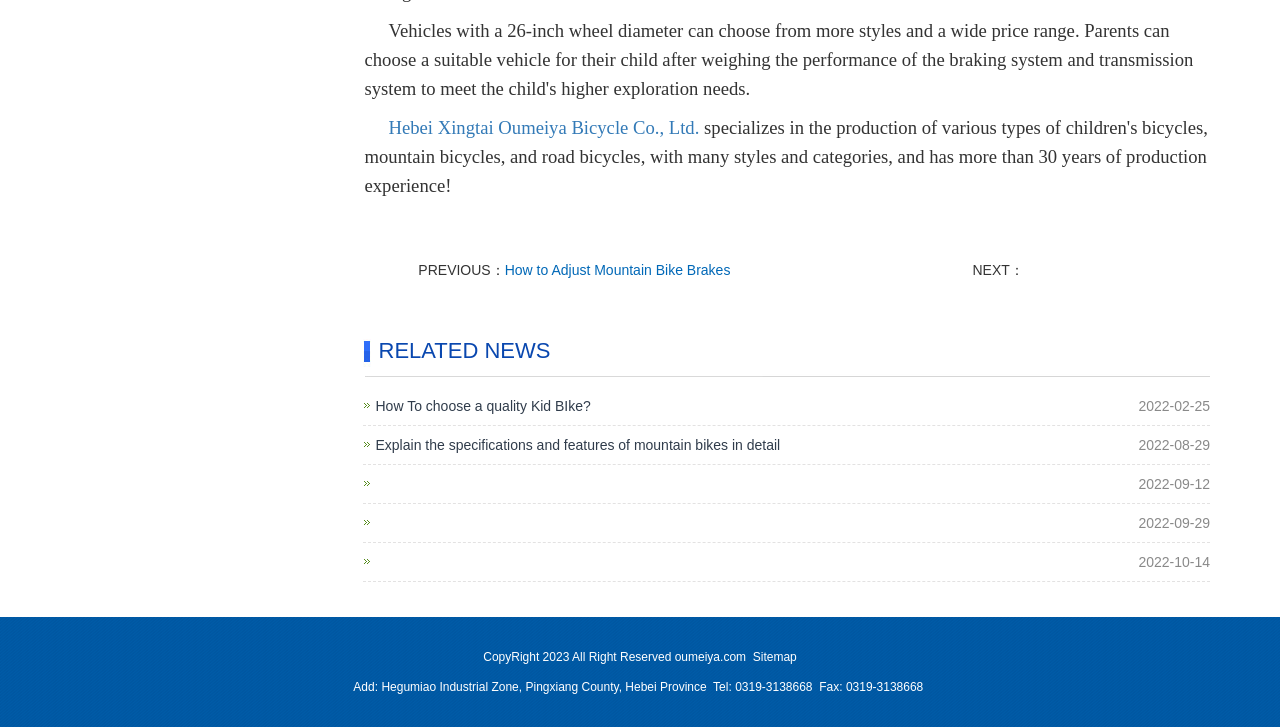What is the latest date of news articles?
Refer to the screenshot and respond with a concise word or phrase.

2022-10-14